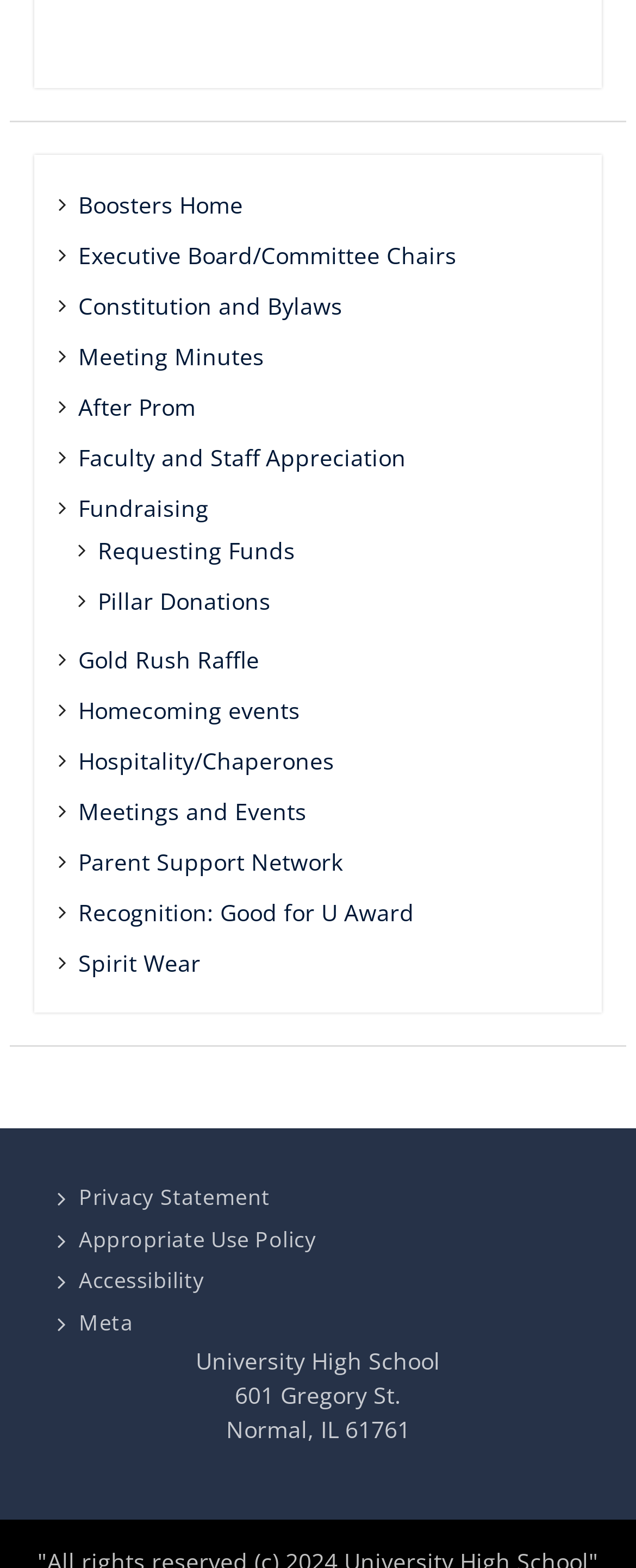Answer succinctly with a single word or phrase:
How many links are in the top section?

11